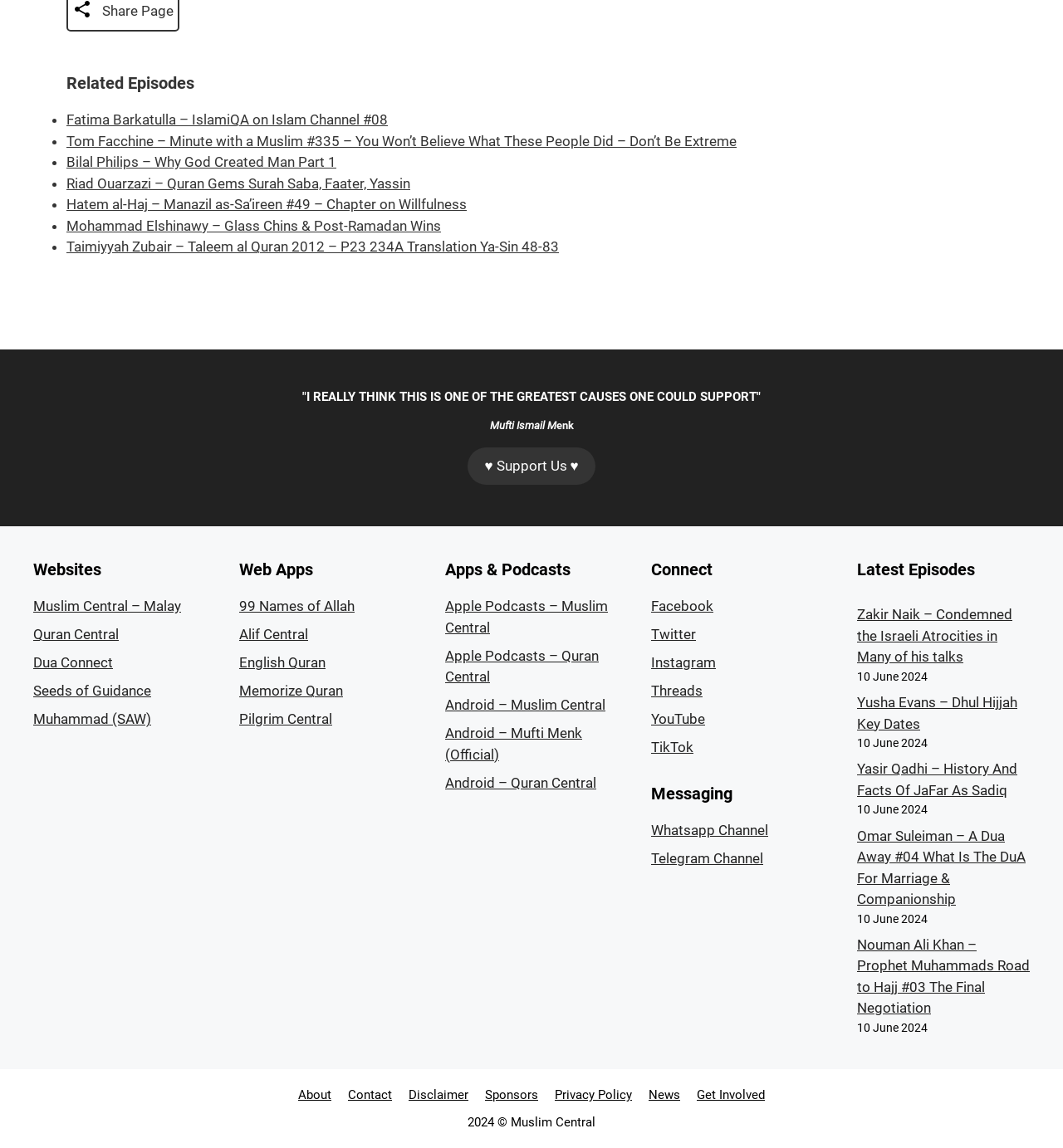Locate the UI element described as follows: "Telegram Channel". Return the bounding box coordinates as four float numbers between 0 and 1 in the order [left, top, right, bottom].

[0.612, 0.74, 0.718, 0.755]